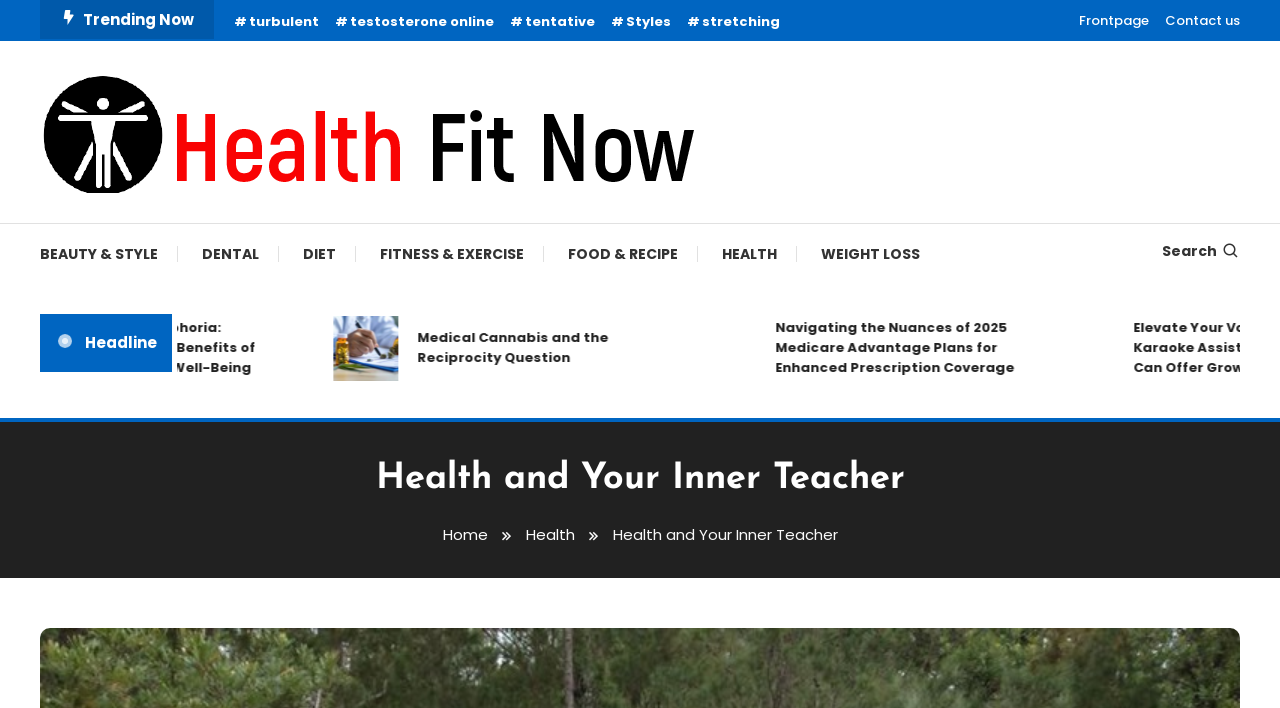How many navigation links are in the 'Breadcrumbs' section? Based on the image, give a response in one word or a short phrase.

3